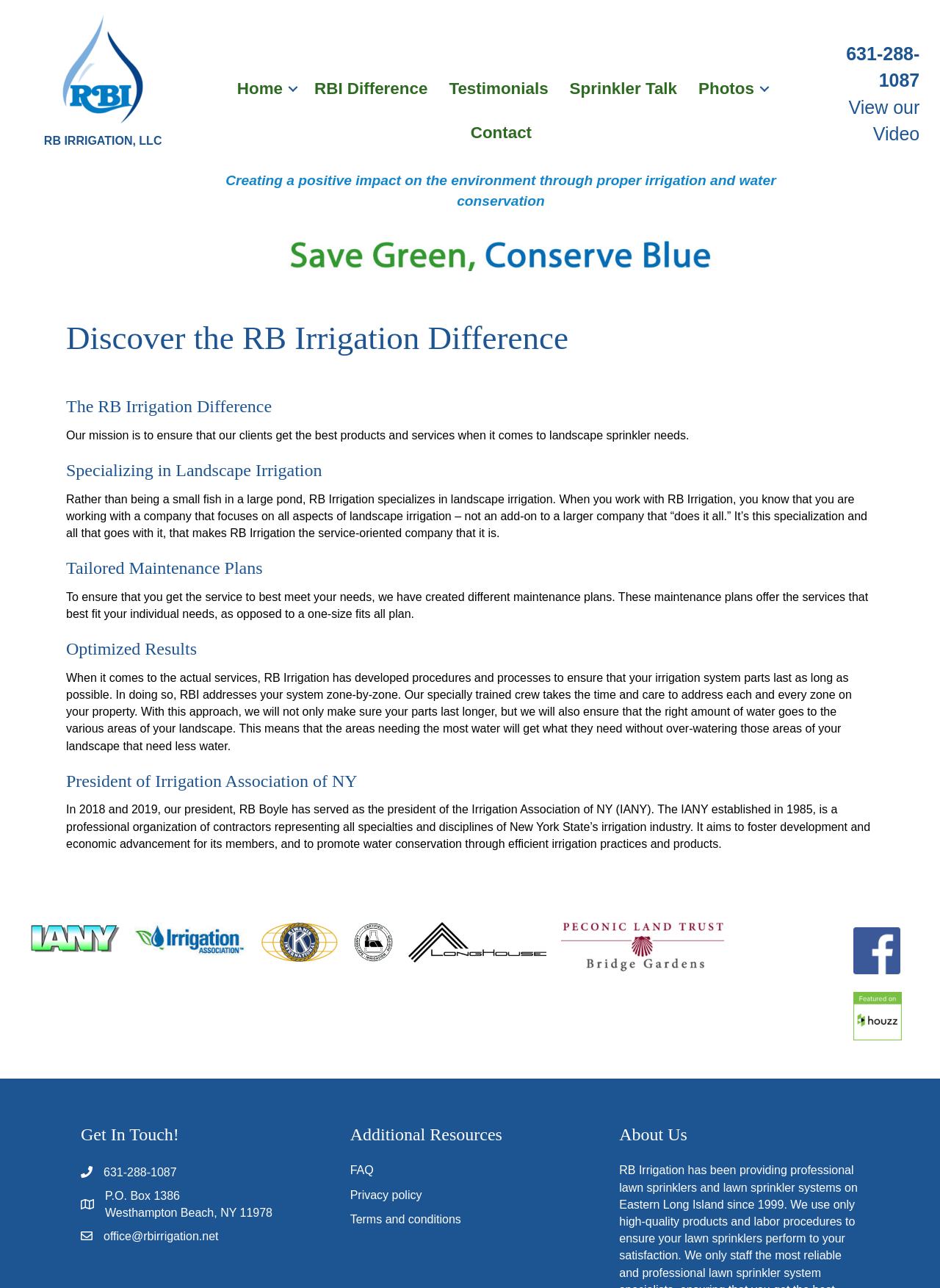What is the company name?
Refer to the image and provide a detailed answer to the question.

The company name can be found at the top of the webpage, in the StaticText element with the text 'RB IRRIGATION, LLC'.